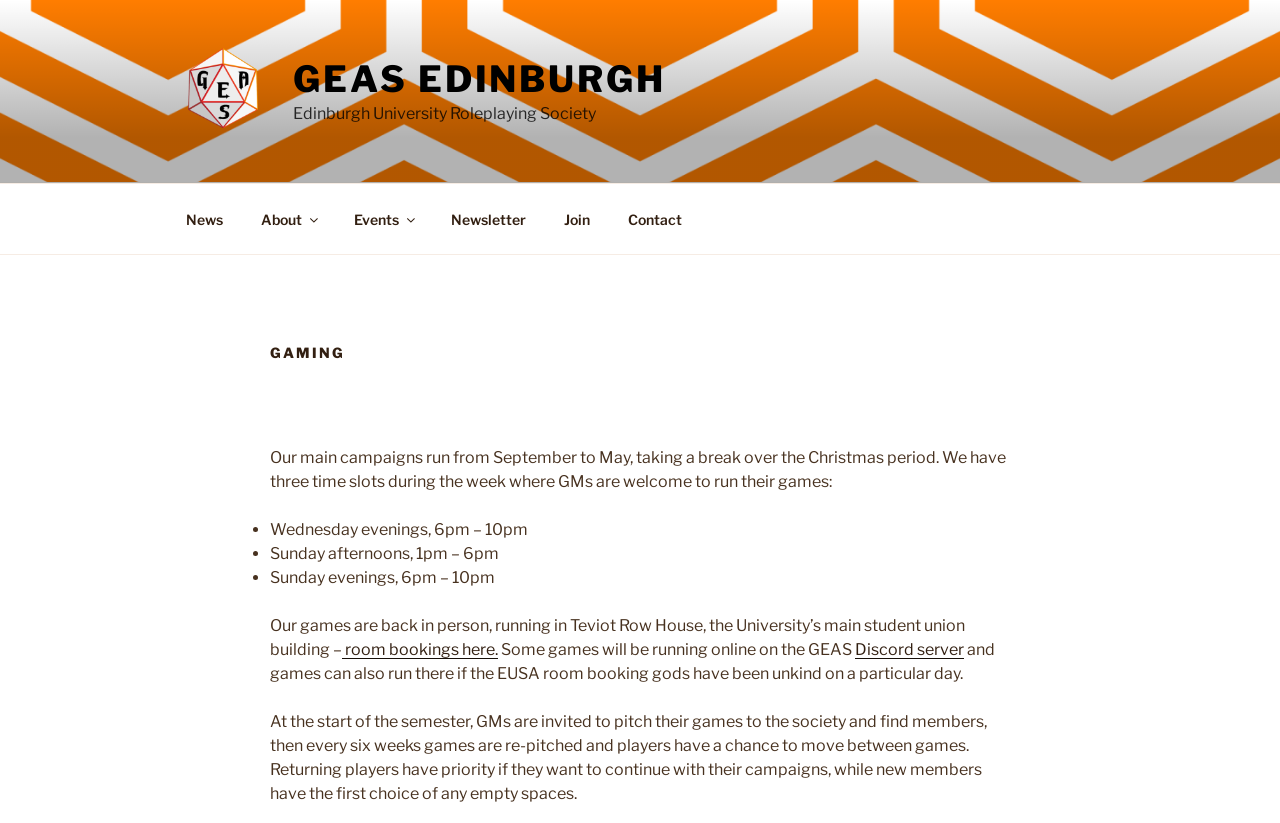Locate the bounding box coordinates of the clickable region to complete the following instruction: "Click on the 'Discord server' link."

[0.668, 0.778, 0.753, 0.801]